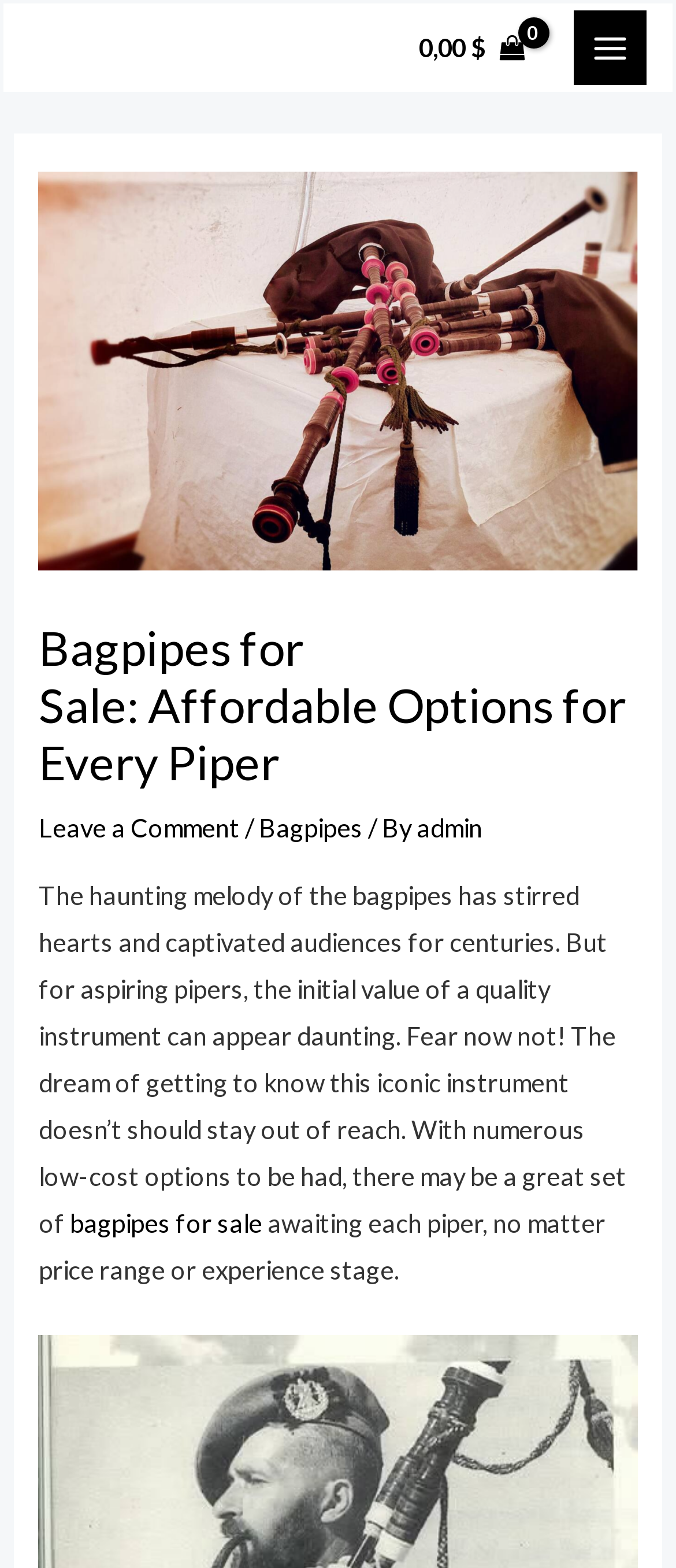Please give a succinct answer to the question in one word or phrase:
What is the position of the main menu button?

Top right corner